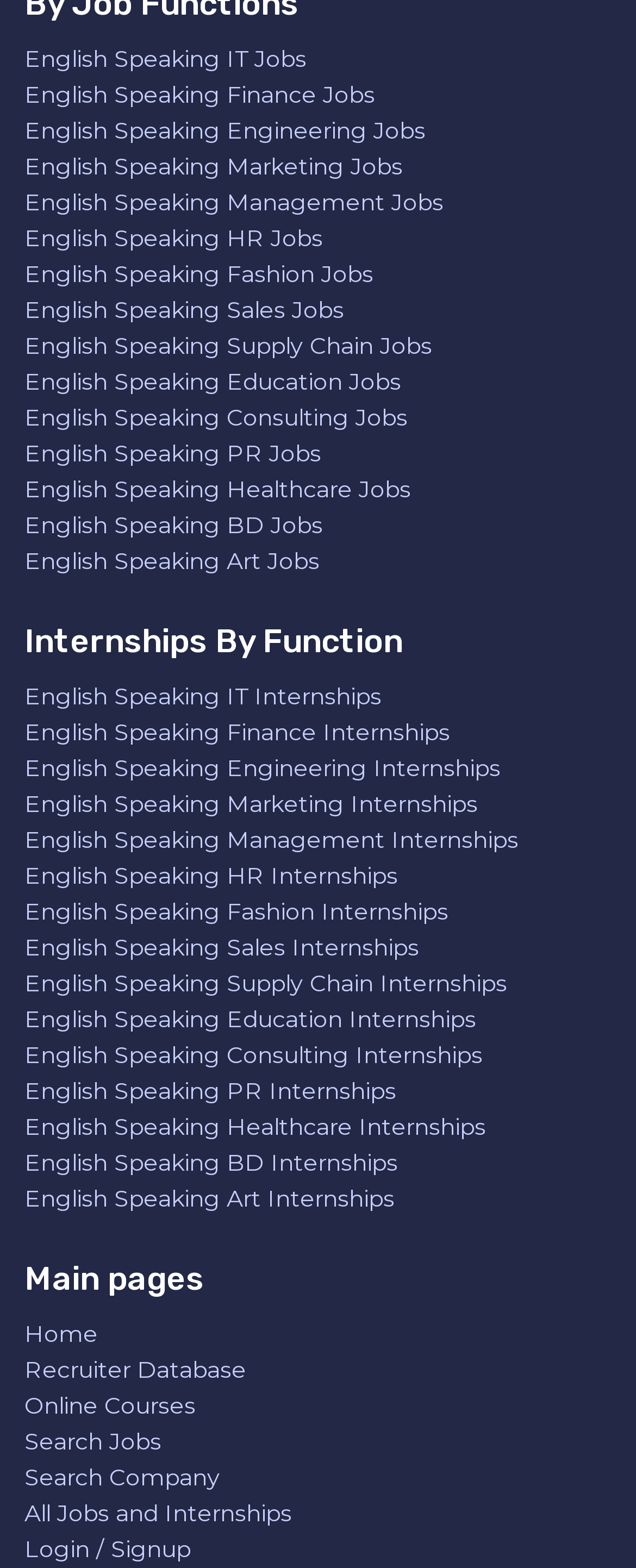Point out the bounding box coordinates of the section to click in order to follow this instruction: "Browse English Speaking Finance Internships".

[0.038, 0.458, 0.708, 0.476]